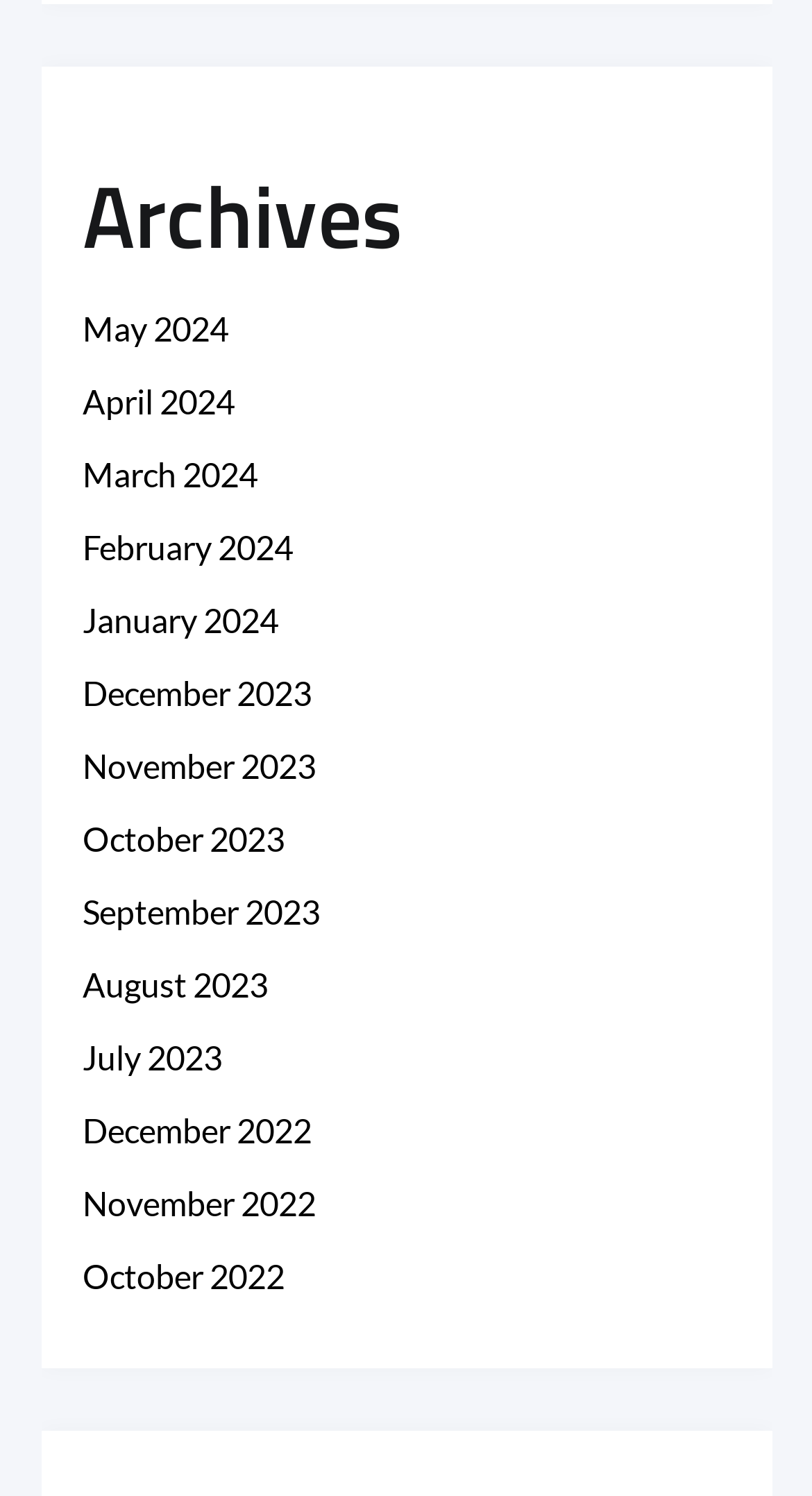Please provide the bounding box coordinates for the element that needs to be clicked to perform the instruction: "view archives for May 2024". The coordinates must consist of four float numbers between 0 and 1, formatted as [left, top, right, bottom].

[0.101, 0.206, 0.281, 0.233]